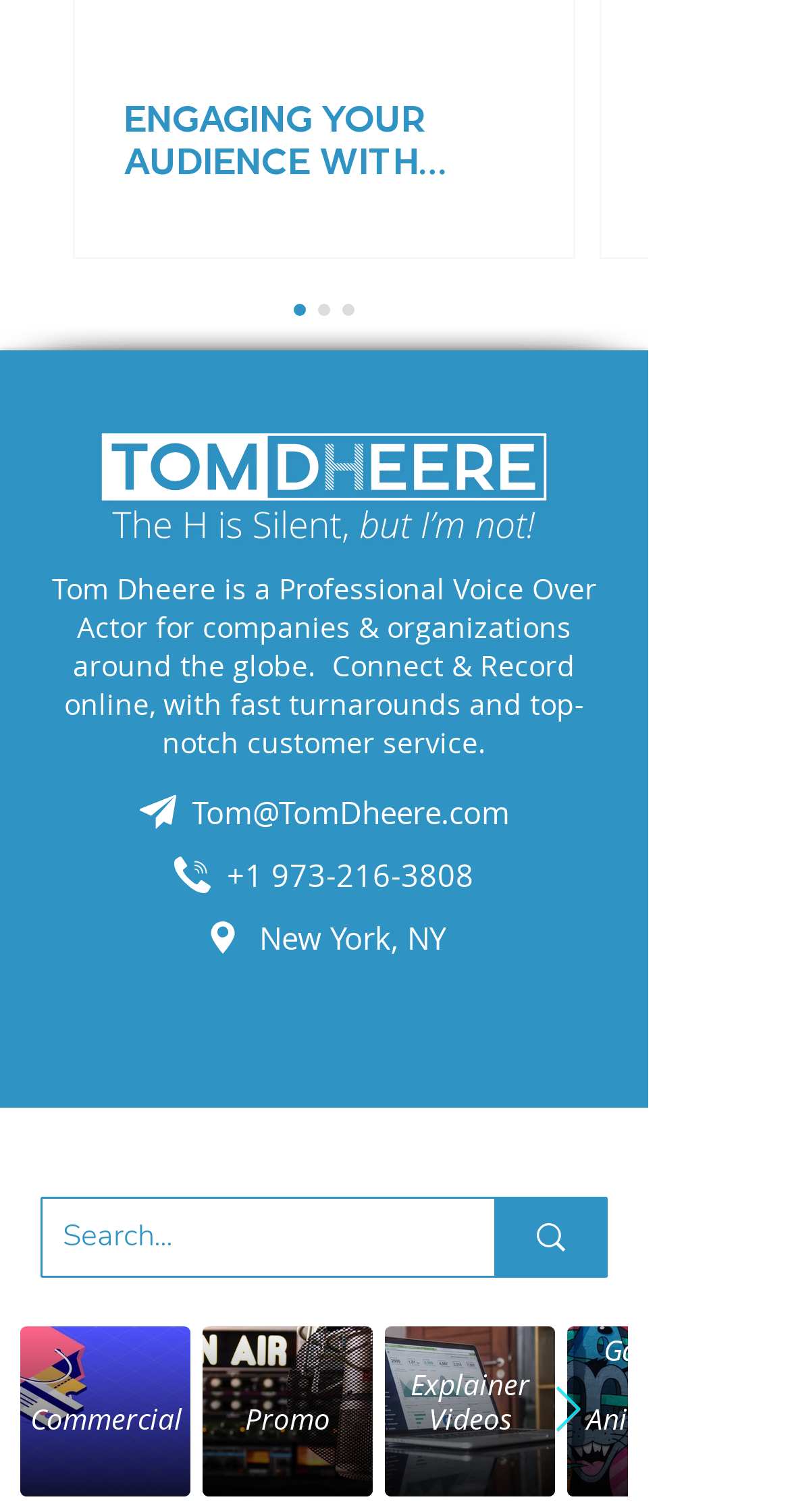Pinpoint the bounding box coordinates of the element to be clicked to execute the instruction: "Explore Explainer Videos".

[0.487, 0.877, 0.703, 0.99]